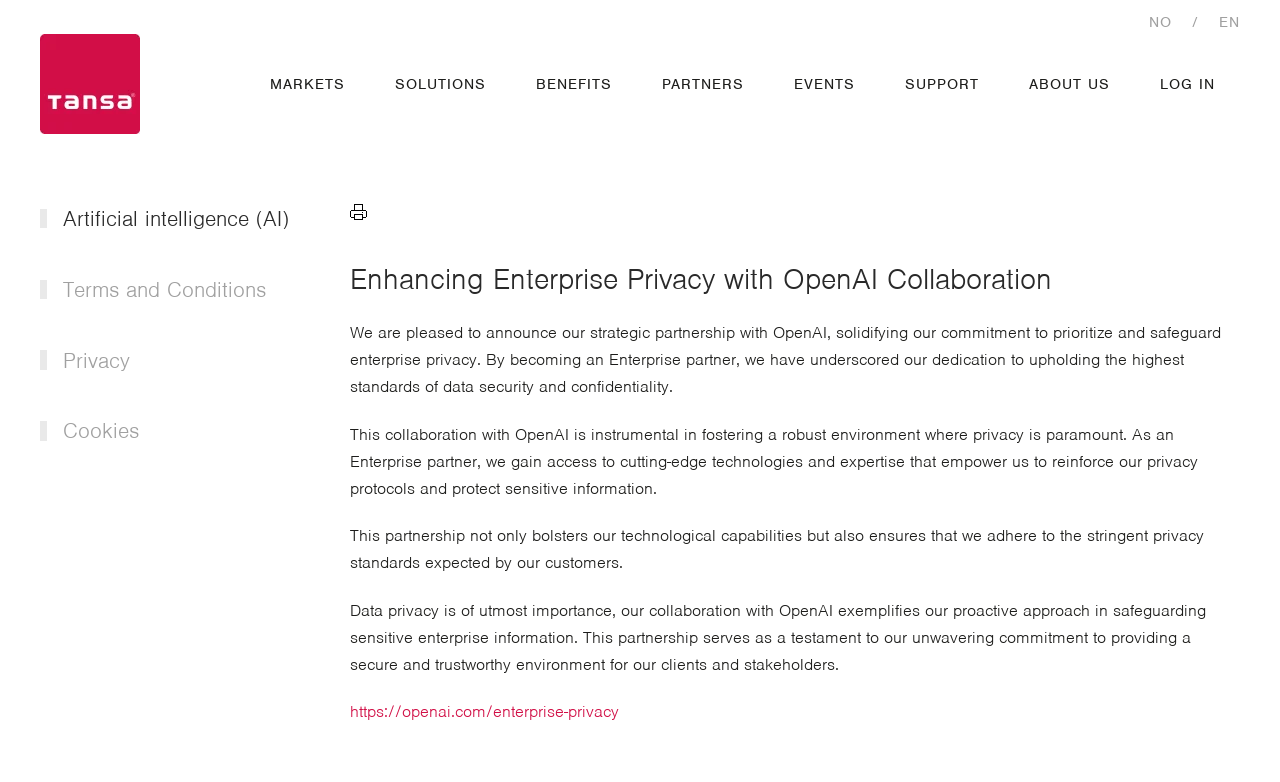Explain the webpage in detail, including its primary components.

The webpage is about Tansa Systems, an artificial intelligence company, and its partnership with OpenAI to enhance enterprise privacy. At the top left corner, there is a link to skip to the main content. On the top right corner, there are language options, including "NO" and "EN", separated by a slash. Below the language options, there is a link to go back to the home page, accompanied by the Tansa Systems logo.

The main navigation menu is located below the logo, with links to "MARKETS", "SOLUTIONS", "BENEFITS", "PARTNERS", "EVENTS", "SUPPORT", "ABOUT US", and "LOG IN". 

The main content is divided into two sections. The first section has three headings: "Artificial intelligence (AI)", "Terms and Conditions", and "Privacy", each with a corresponding link. The second section has a heading "Enhancing Enterprise Privacy with OpenAI Collaboration" and four paragraphs of text describing the partnership and its benefits. There is also a link to OpenAI's enterprise privacy page at the bottom of the section.

Throughout the page, there are no images except for the Tansa Systems logo. The overall structure of the page is organized, with clear headings and concise text.